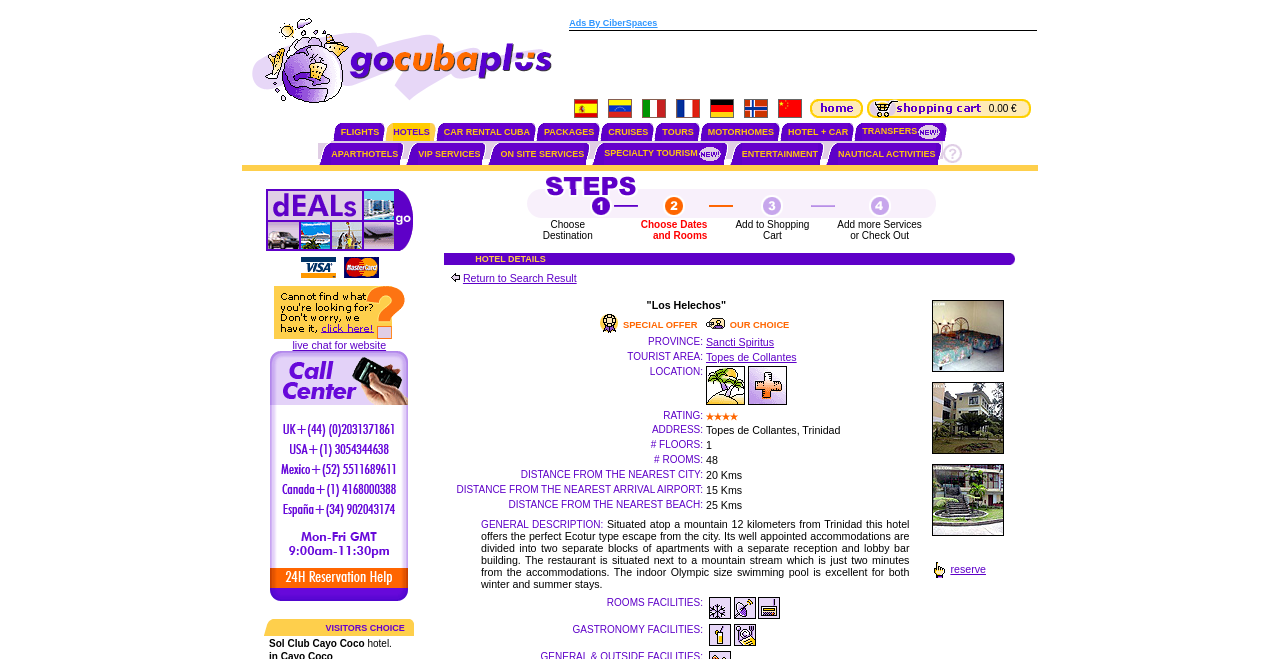Please find the bounding box coordinates of the element that you should click to achieve the following instruction: "Click on the 'Ads By CiberSpaces' link". The coordinates should be presented as four float numbers between 0 and 1: [left, top, right, bottom].

[0.445, 0.027, 0.514, 0.042]